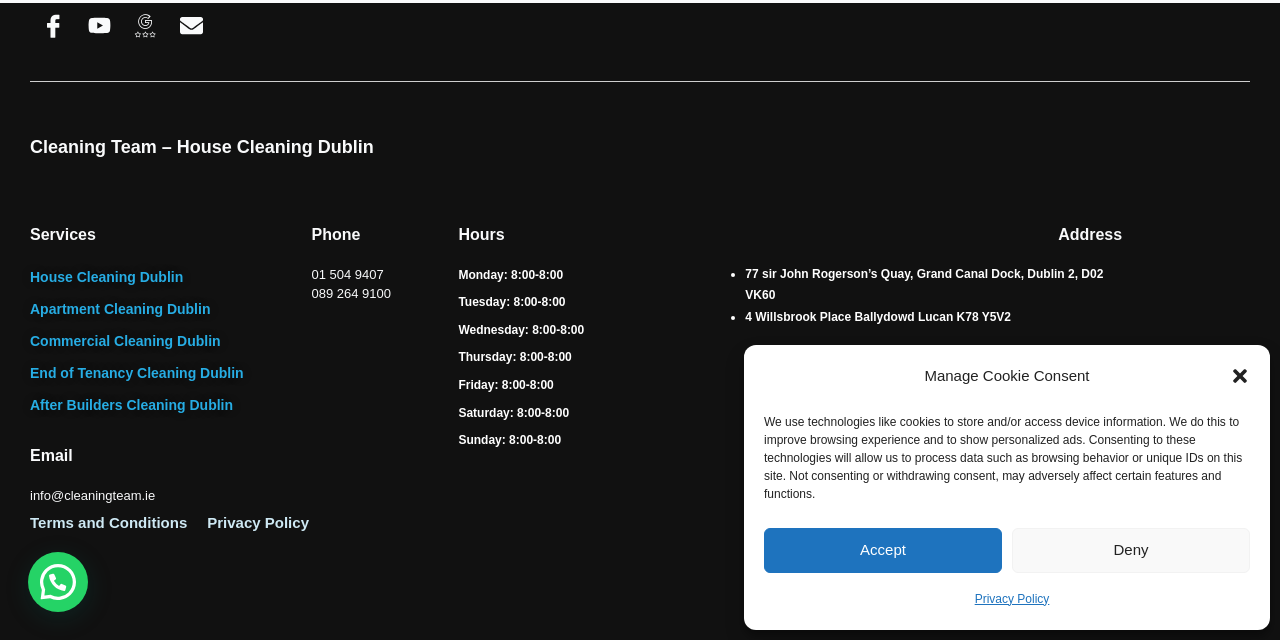Bounding box coordinates are specified in the format (top-left x, top-left y, bottom-right x, bottom-right y). All values are floating point numbers bounded between 0 and 1. Please provide the bounding box coordinate of the region this sentence describes: CONTACT US

None